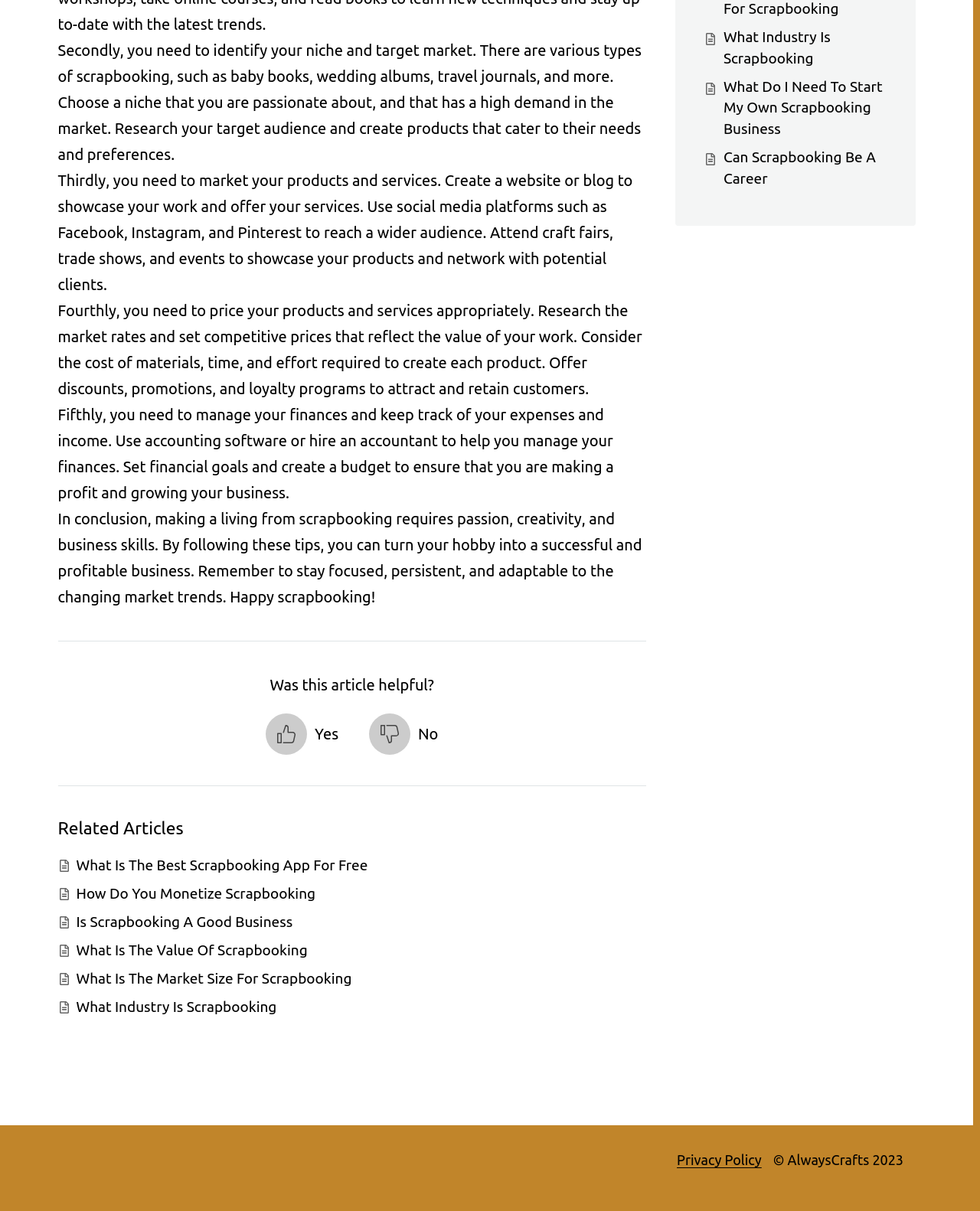Identify the bounding box of the UI component described as: "How Do You Monetize Scrapbooking".

[0.078, 0.731, 0.322, 0.744]